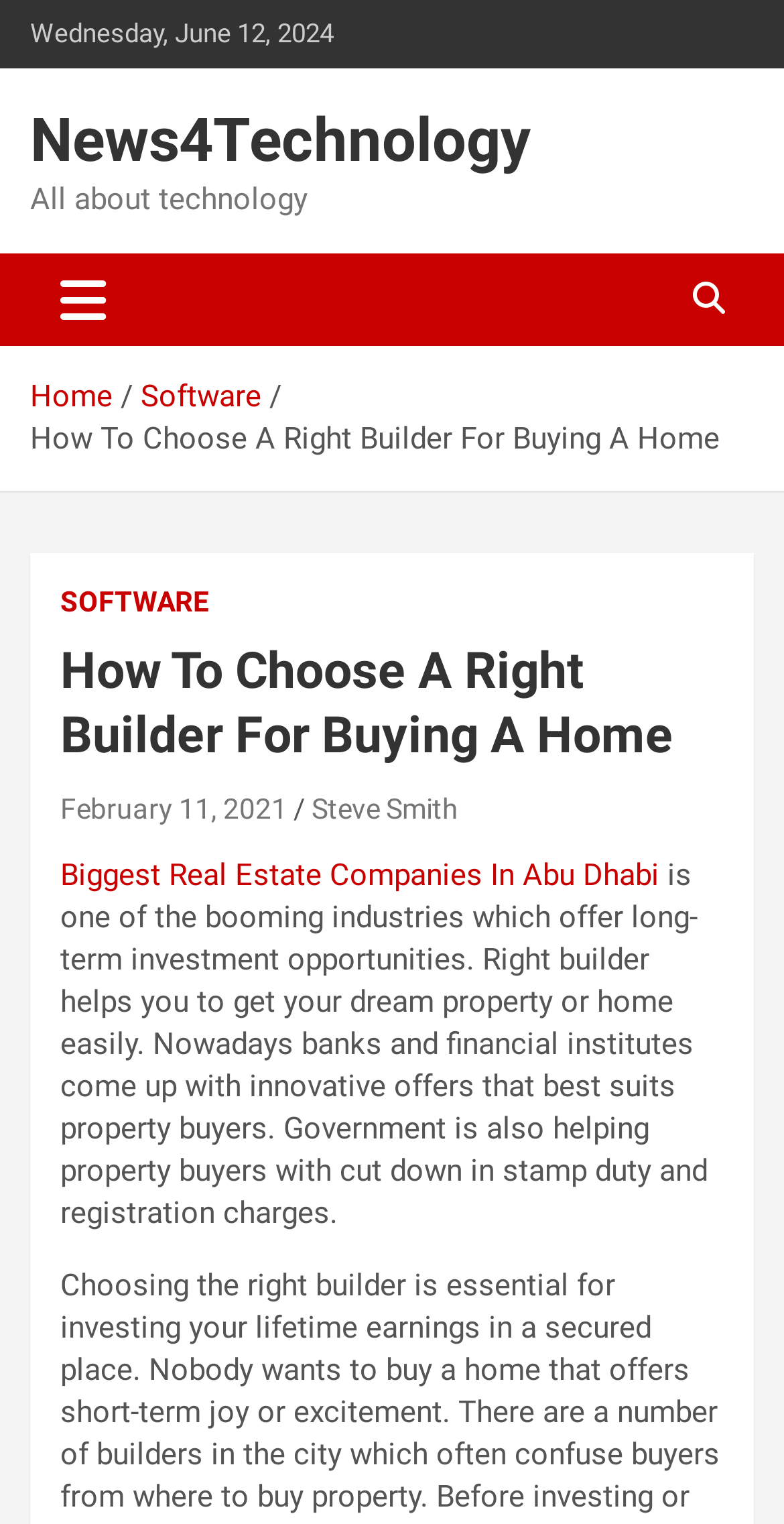Determine the bounding box coordinates of the area to click in order to meet this instruction: "Click on the 'News4Technology' link".

[0.038, 0.069, 0.677, 0.115]